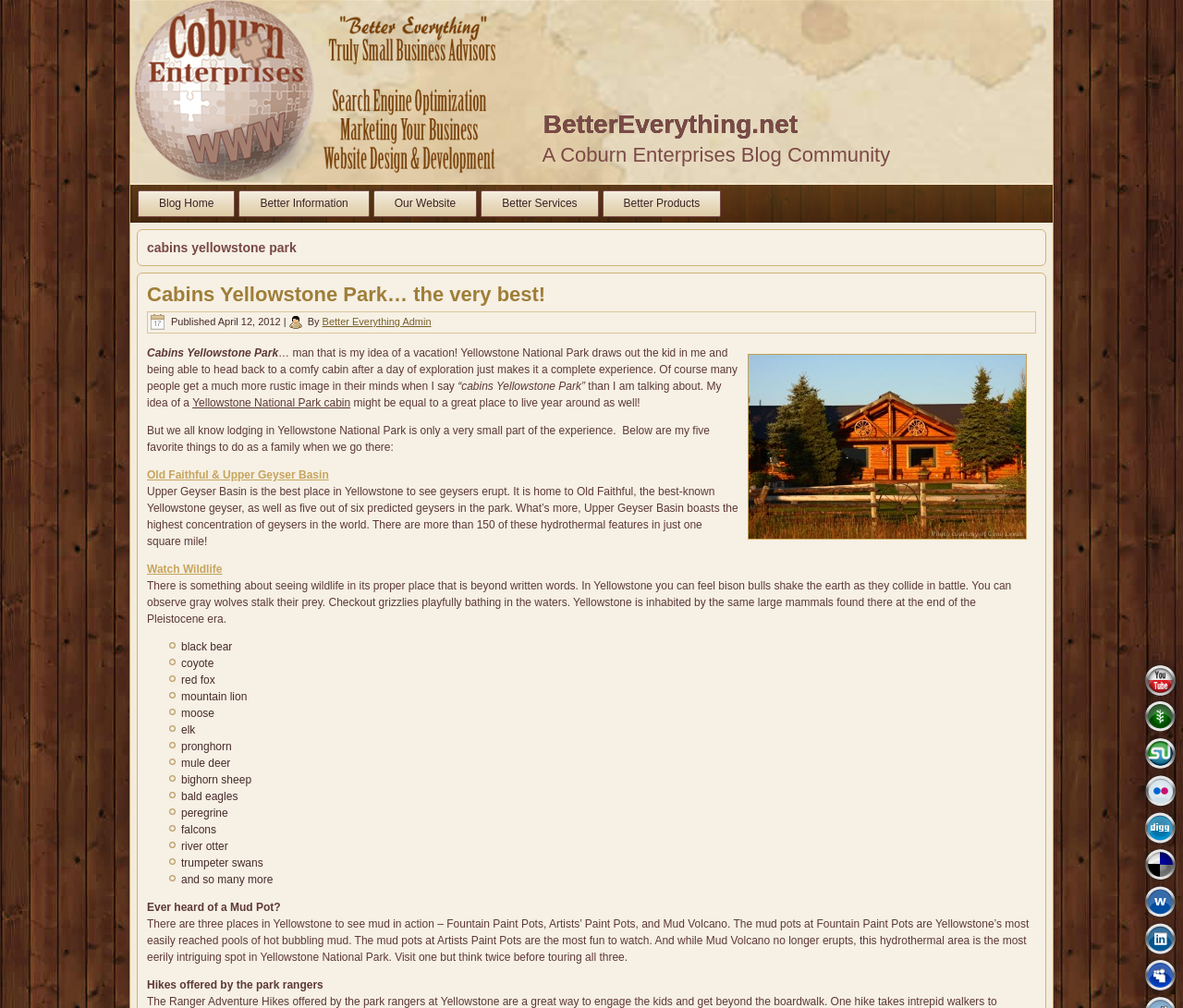What is the name of the blog community?
Based on the visual content, answer with a single word or a brief phrase.

A Coburn Enterprises Blog Community